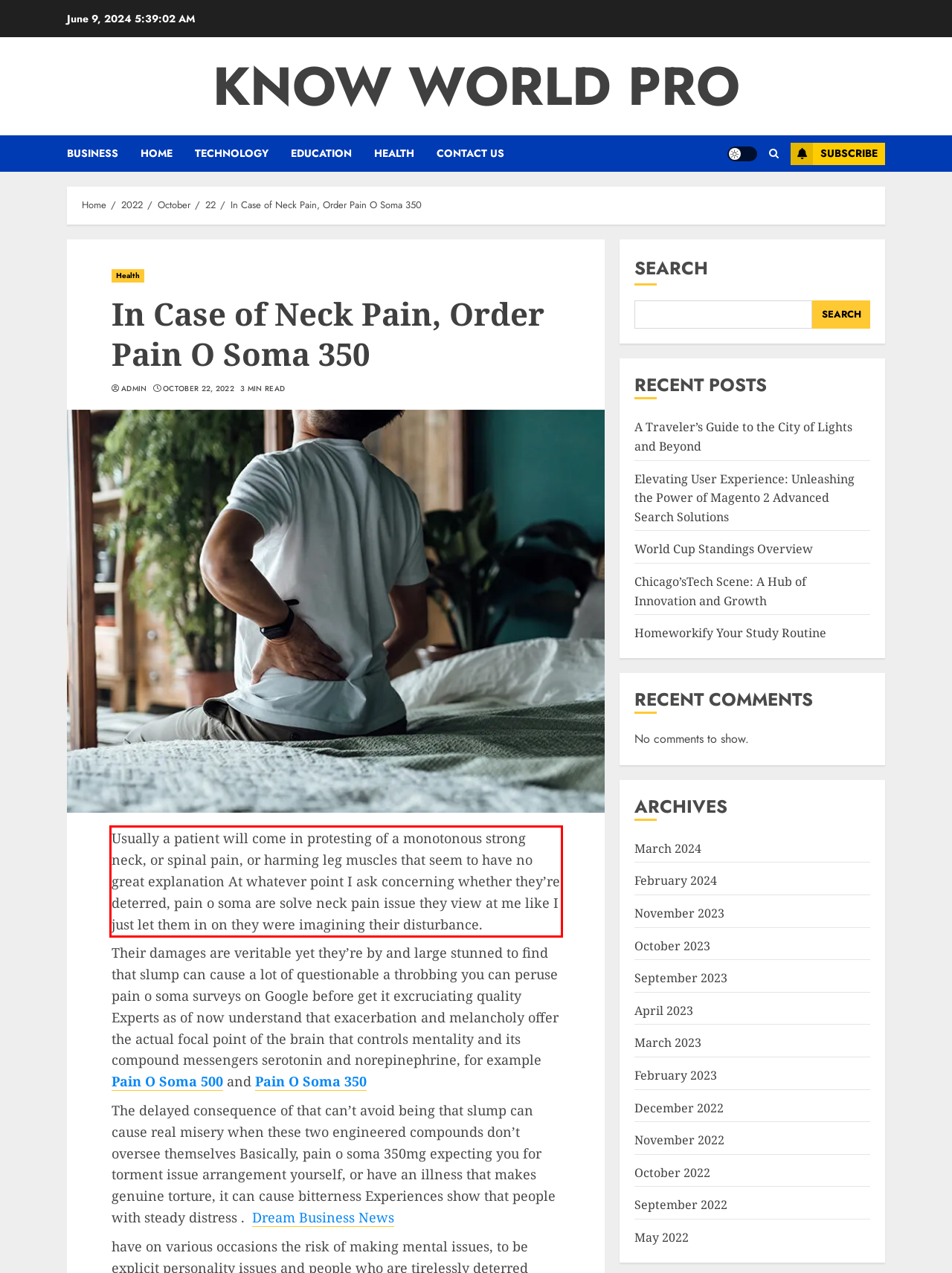Analyze the webpage screenshot and use OCR to recognize the text content in the red bounding box.

Usually a patient will come in protesting of a monotonous strong neck, or spinal pain, or harming leg muscles that seem to have no great explanation At whatever point I ask concerning whether they’re deterred, pain o soma are solve neck pain issue they view at me like I just let them in on they were imagining their disturbance.